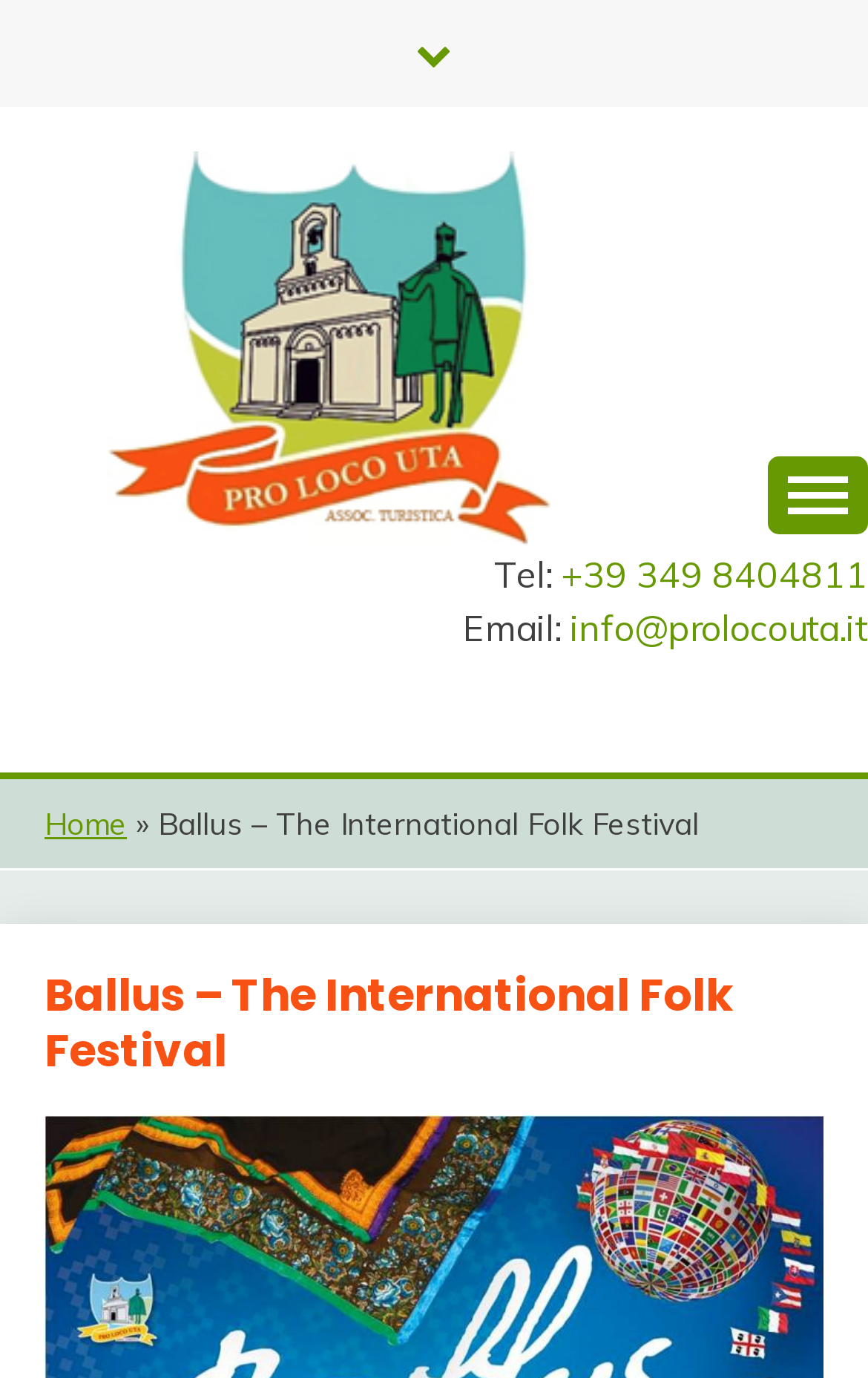What is the phone number of the organization?
Please describe in detail the information shown in the image to answer the question.

The phone number of the organization can be found in the top-right corner of the webpage, where the contact information is listed. The text 'Tel:' is followed by the phone number '+39 349 8404811', which is a clickable link.